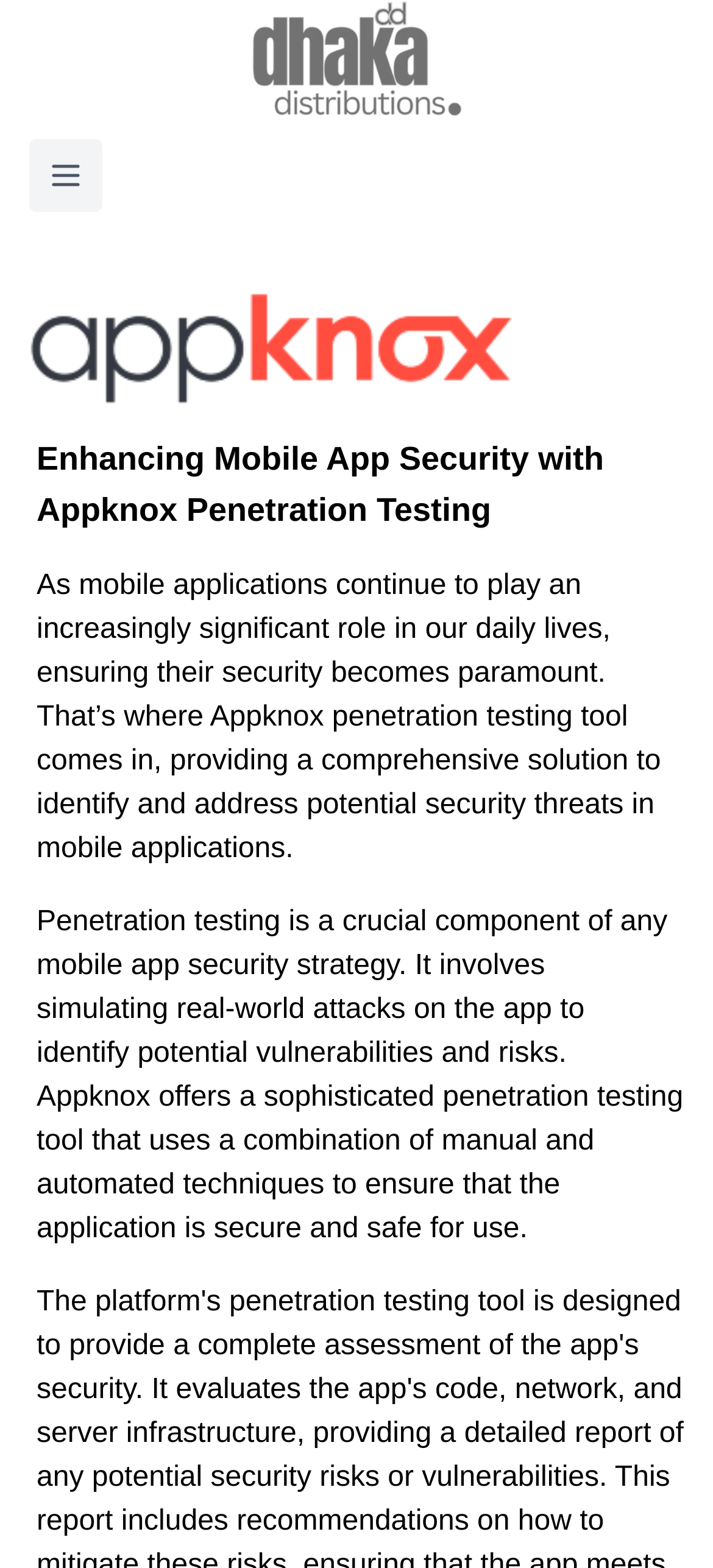What is penetration testing?
Refer to the image and give a detailed answer to the query.

I understood the concept of penetration testing by reading the text that explains it as a process that involves simulating real-world attacks on a mobile app to identify potential vulnerabilities and risks.